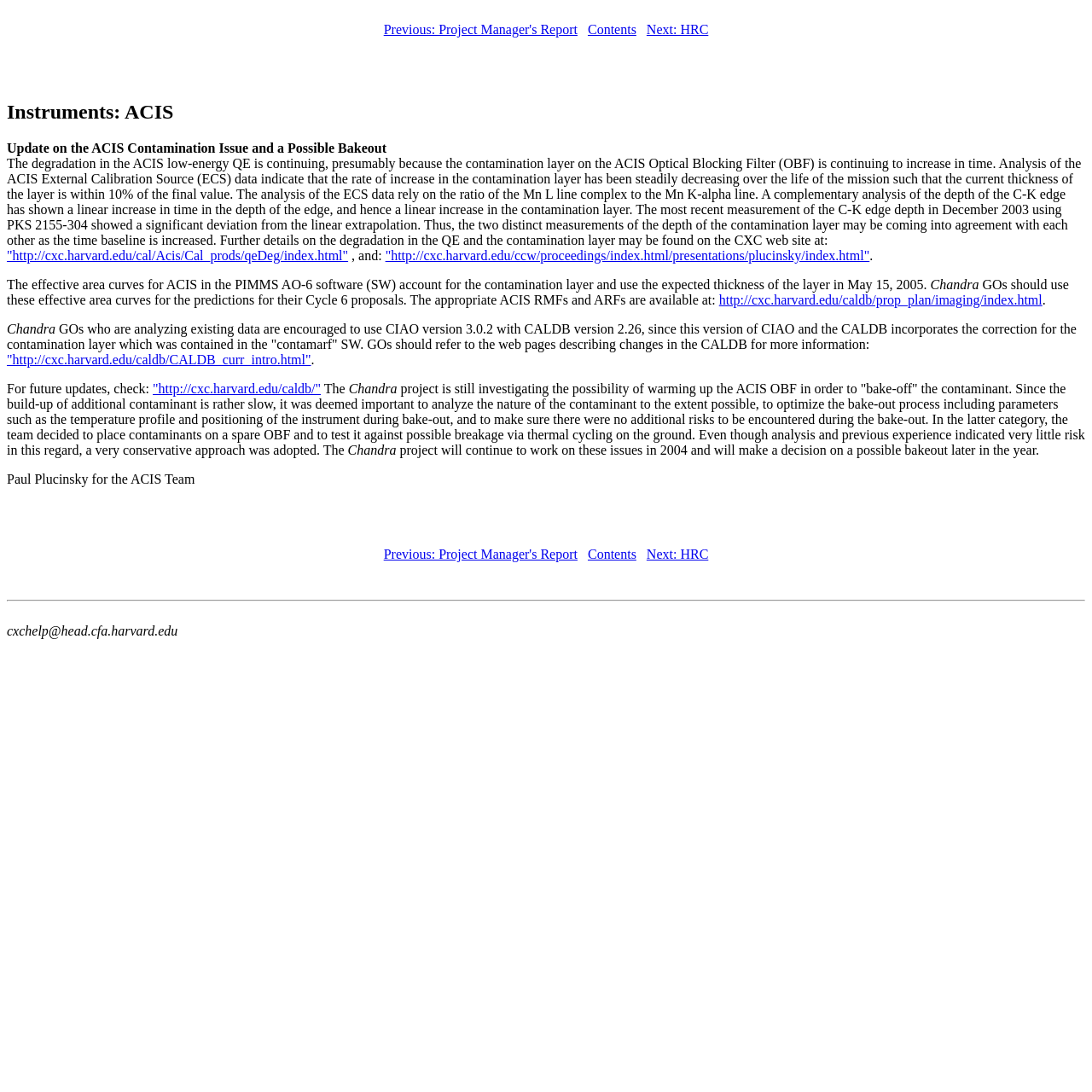Kindly determine the bounding box coordinates for the area that needs to be clicked to execute this instruction: "View contents".

[0.538, 0.02, 0.583, 0.034]